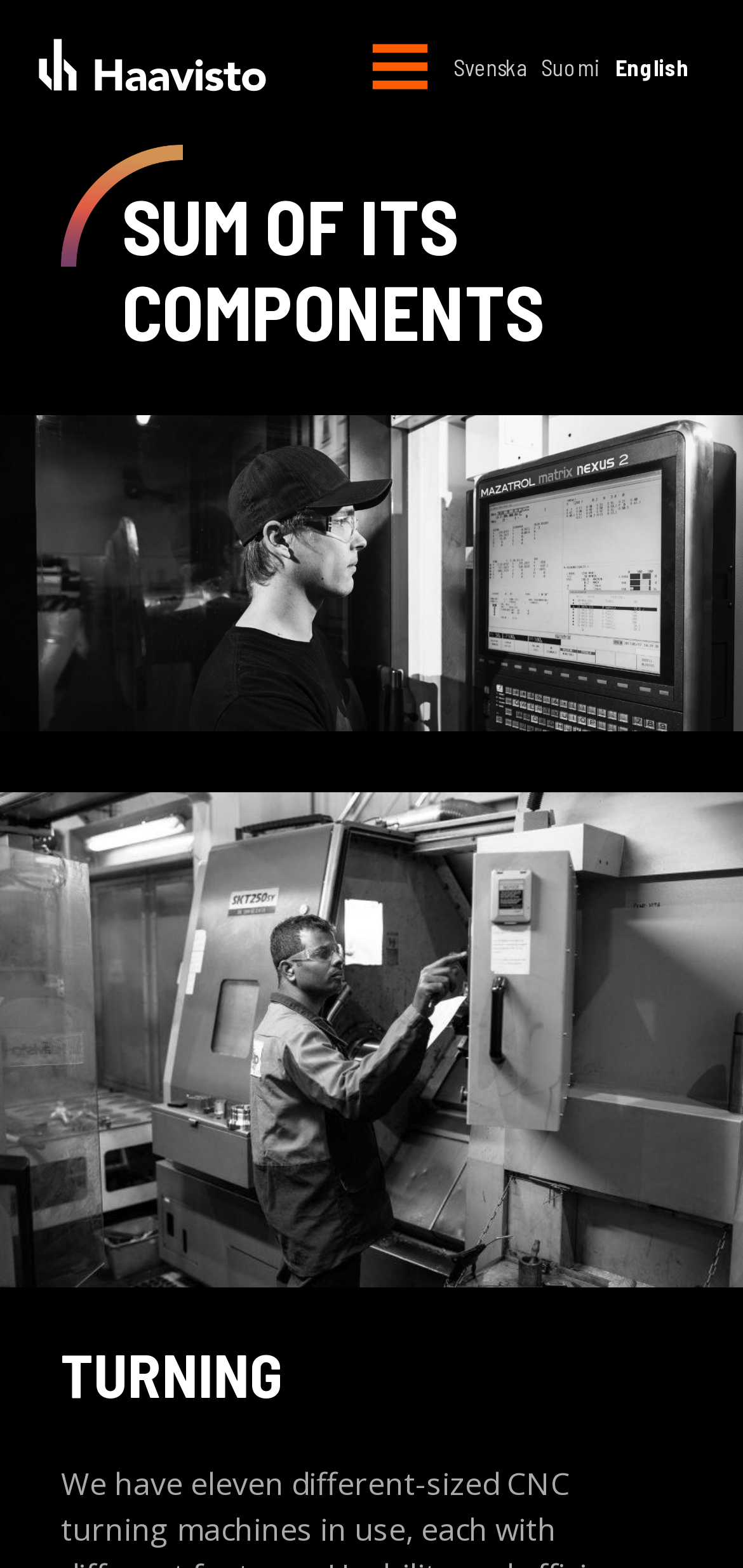What is the name of the person or organization?
Based on the image, answer the question with as much detail as possible.

I looked at the link at the top of the page and found that the name of the person or organization is Juhani Haavisto.